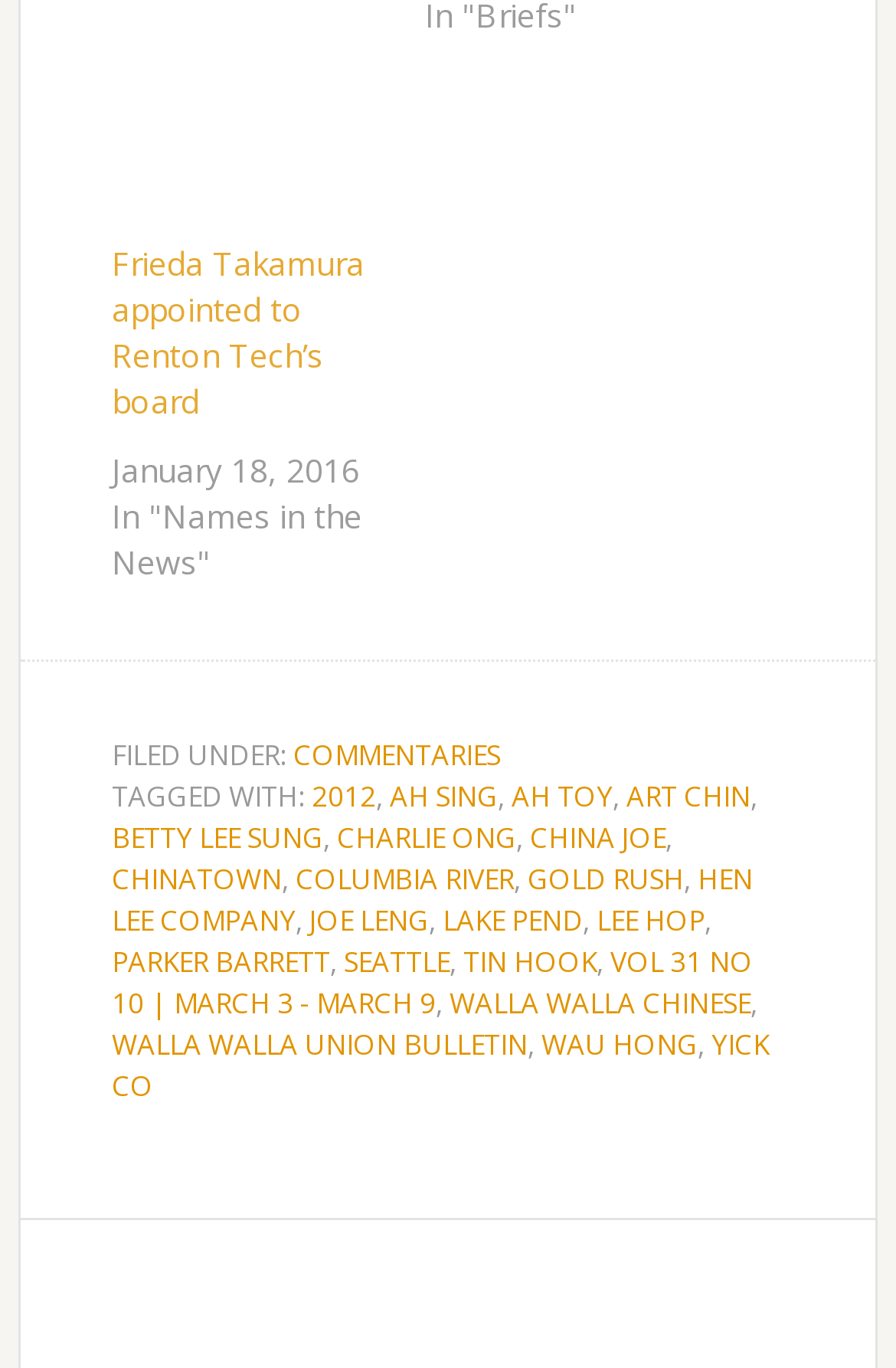Respond with a single word or phrase to the following question:
What categories are listed in the footer?

COMMENTARIES, TAGGED WITH: